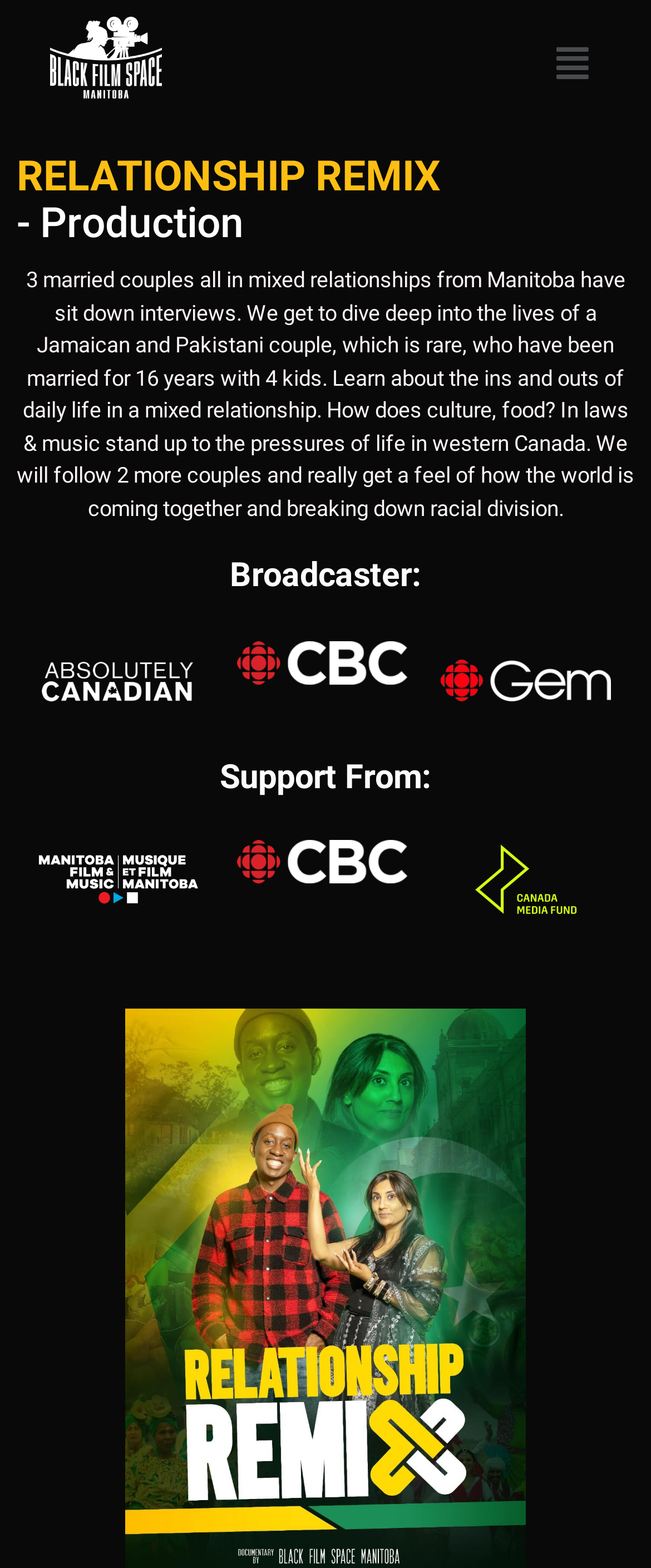Using the details in the image, give a detailed response to the question below:
What aspect of daily life is mentioned as a challenge in mixed relationships?

The description mentions that the project explores how culture, food, in-laws, and music stand up to the pressures of life in western Canada, implying that in-laws can be a challenge in mixed relationships.